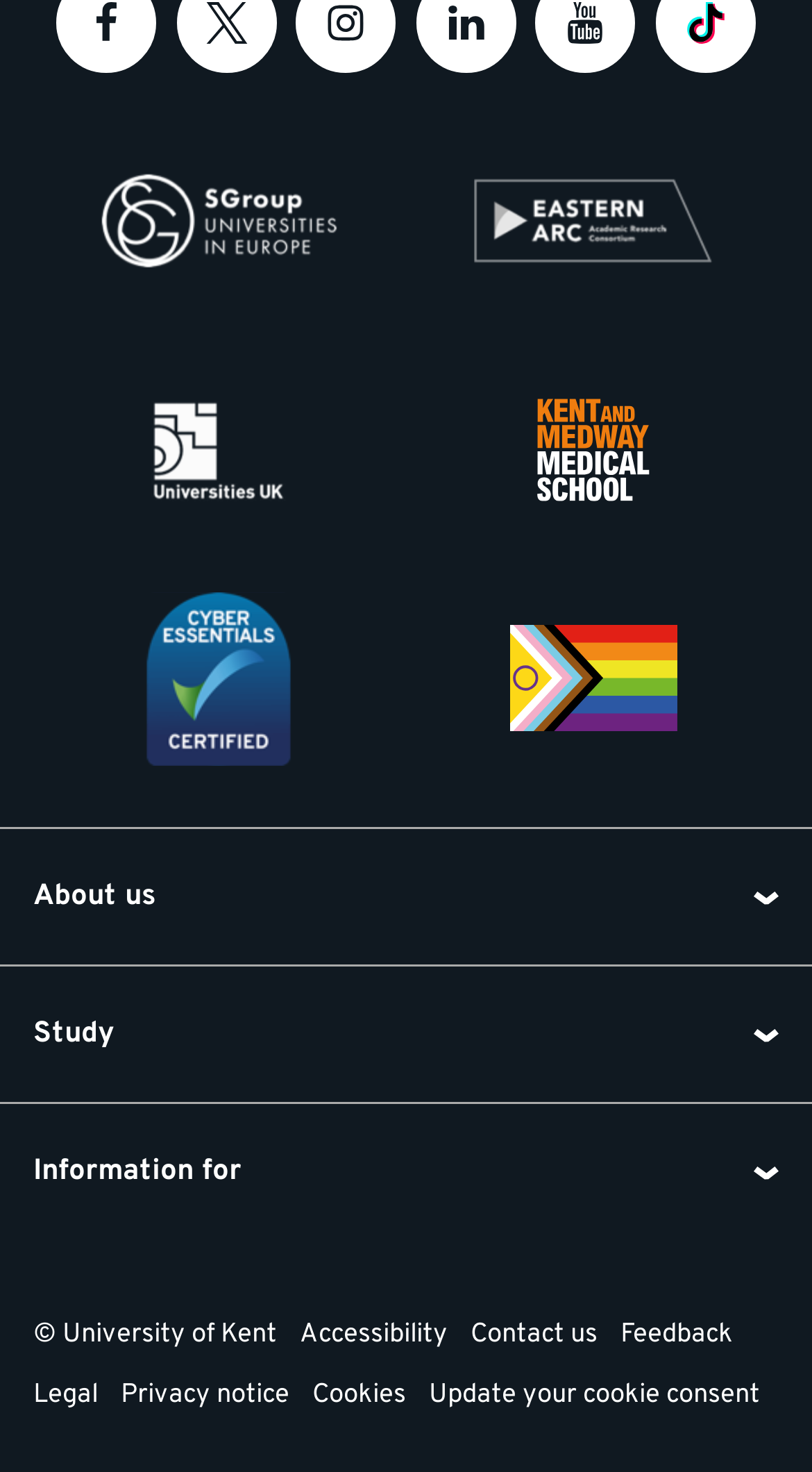Find the bounding box coordinates for the HTML element described in this sentence: "Privacy notice". Provide the coordinates as four float numbers between 0 and 1, in the format [left, top, right, bottom].

[0.149, 0.929, 0.356, 0.97]